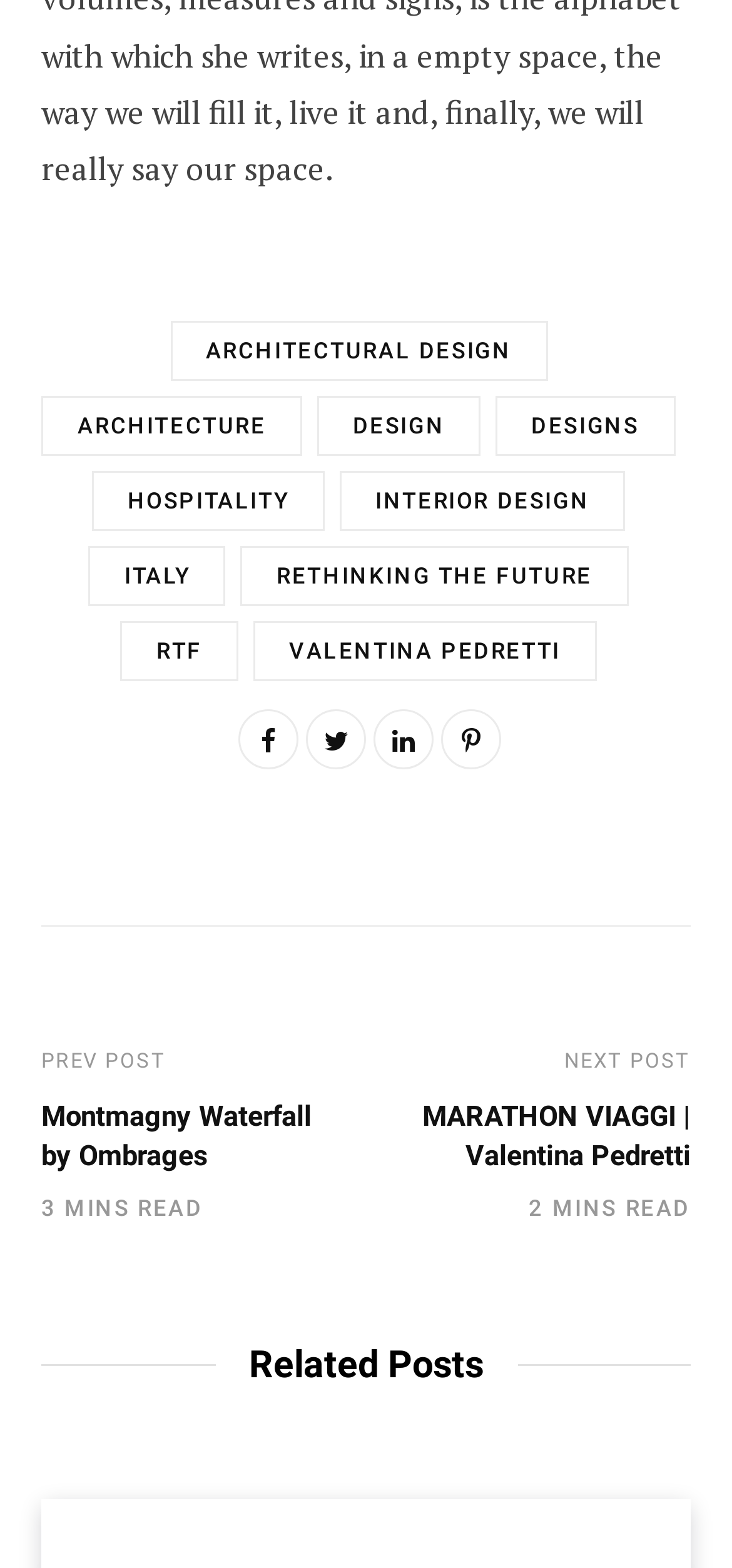Locate the bounding box coordinates of the element to click to perform the following action: 'Click on ARCHITECTURAL DESIGN'. The coordinates should be given as four float values between 0 and 1, in the form of [left, top, right, bottom].

[0.232, 0.204, 0.747, 0.243]